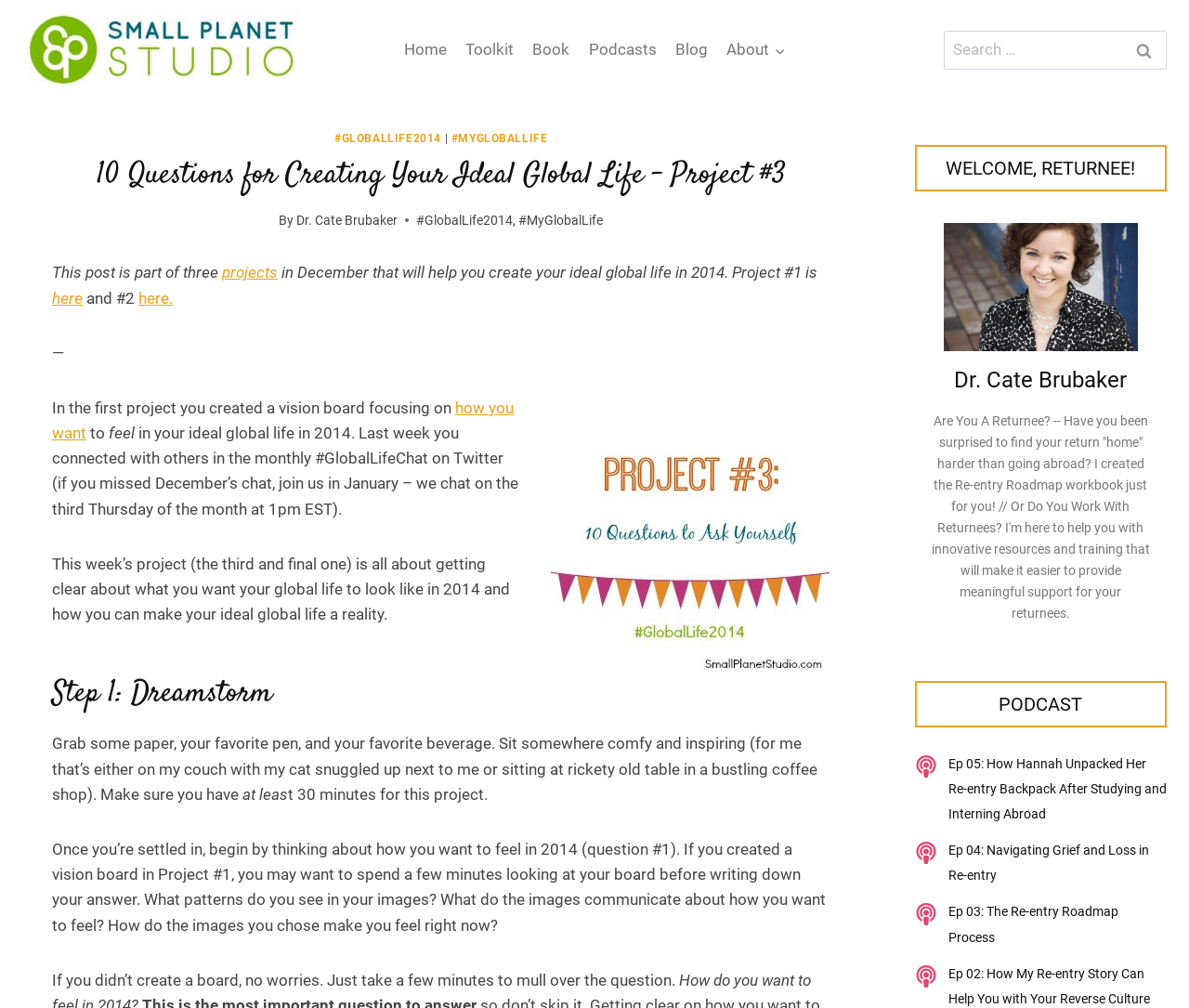Determine the bounding box coordinates of the element that should be clicked to execute the following command: "Click the 'About' link".

[0.603, 0.028, 0.668, 0.072]